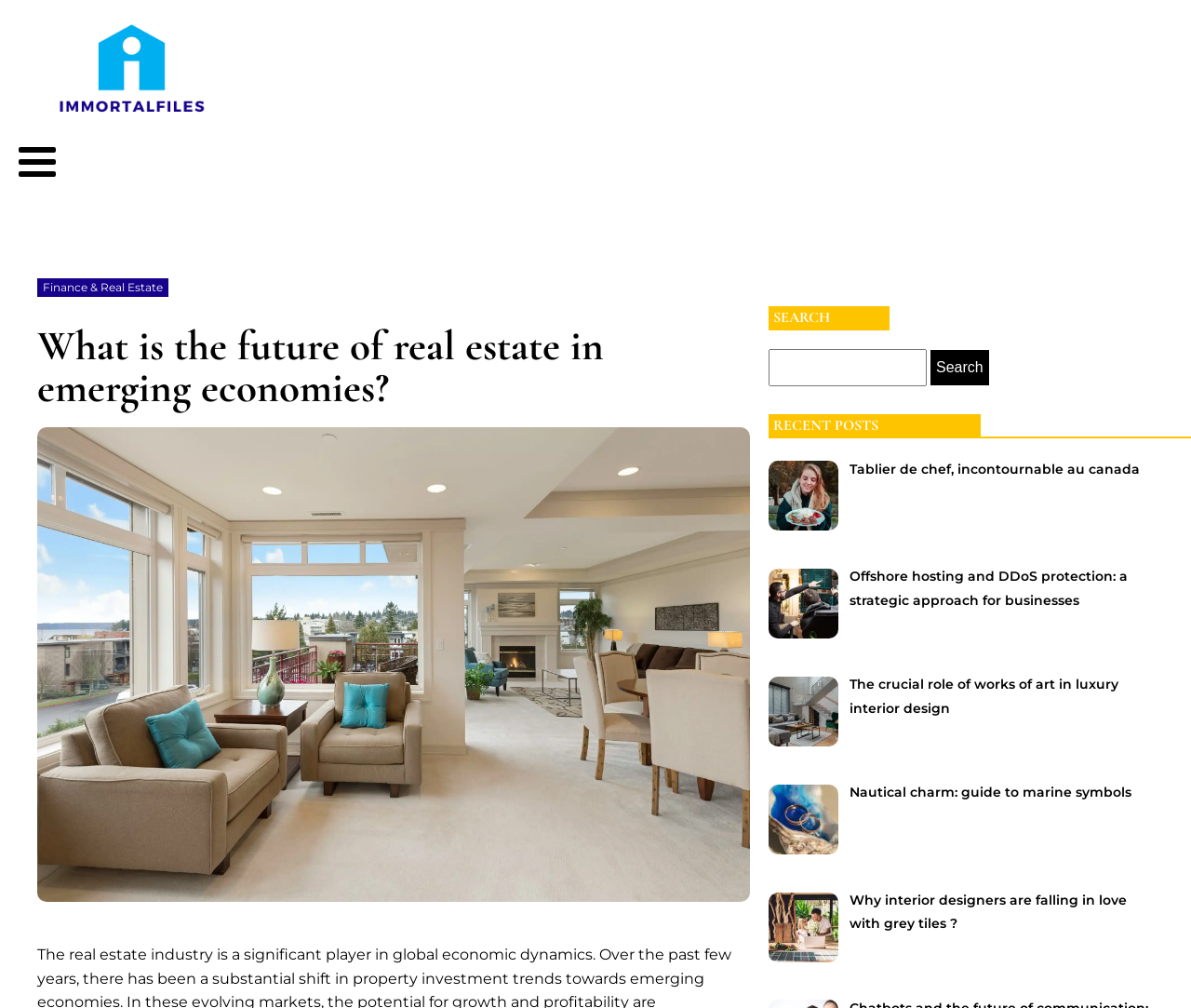What is the purpose of the textbox with the label 'Search for:'?
Refer to the image and provide a concise answer in one word or phrase.

To input search queries